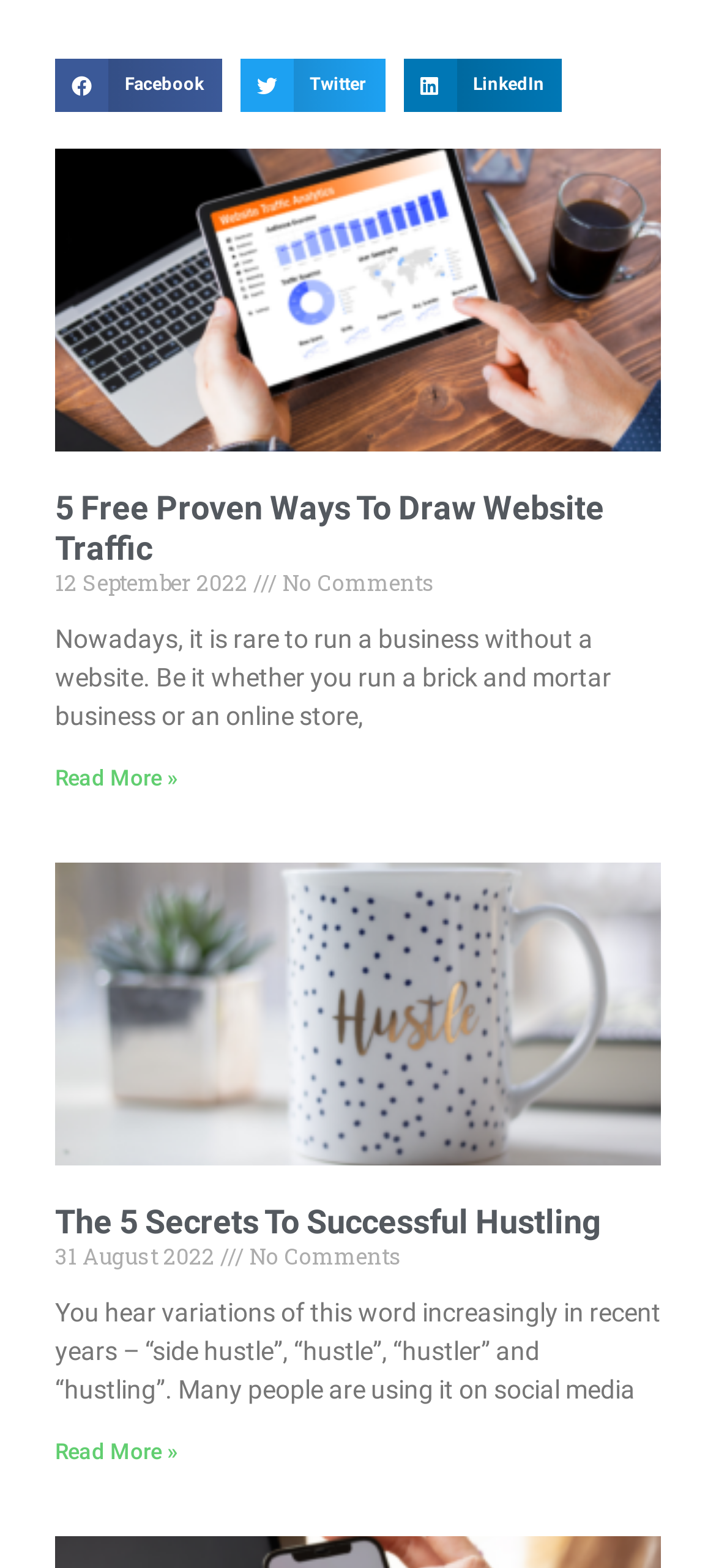Please find the bounding box coordinates (top-left x, top-left y, bottom-right x, bottom-right y) in the screenshot for the UI element described as follows: Read More »

[0.077, 0.488, 0.249, 0.505]